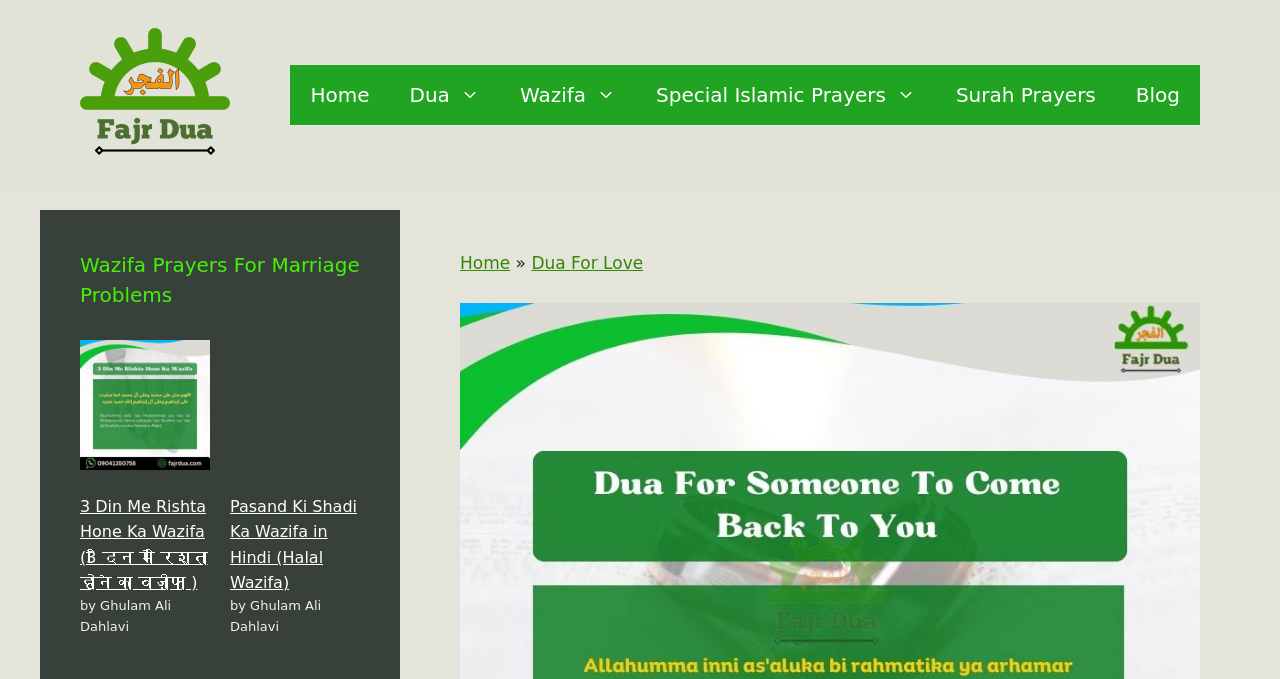Locate the bounding box of the user interface element based on this description: "alt="Fajr Dua"".

[0.062, 0.124, 0.18, 0.153]